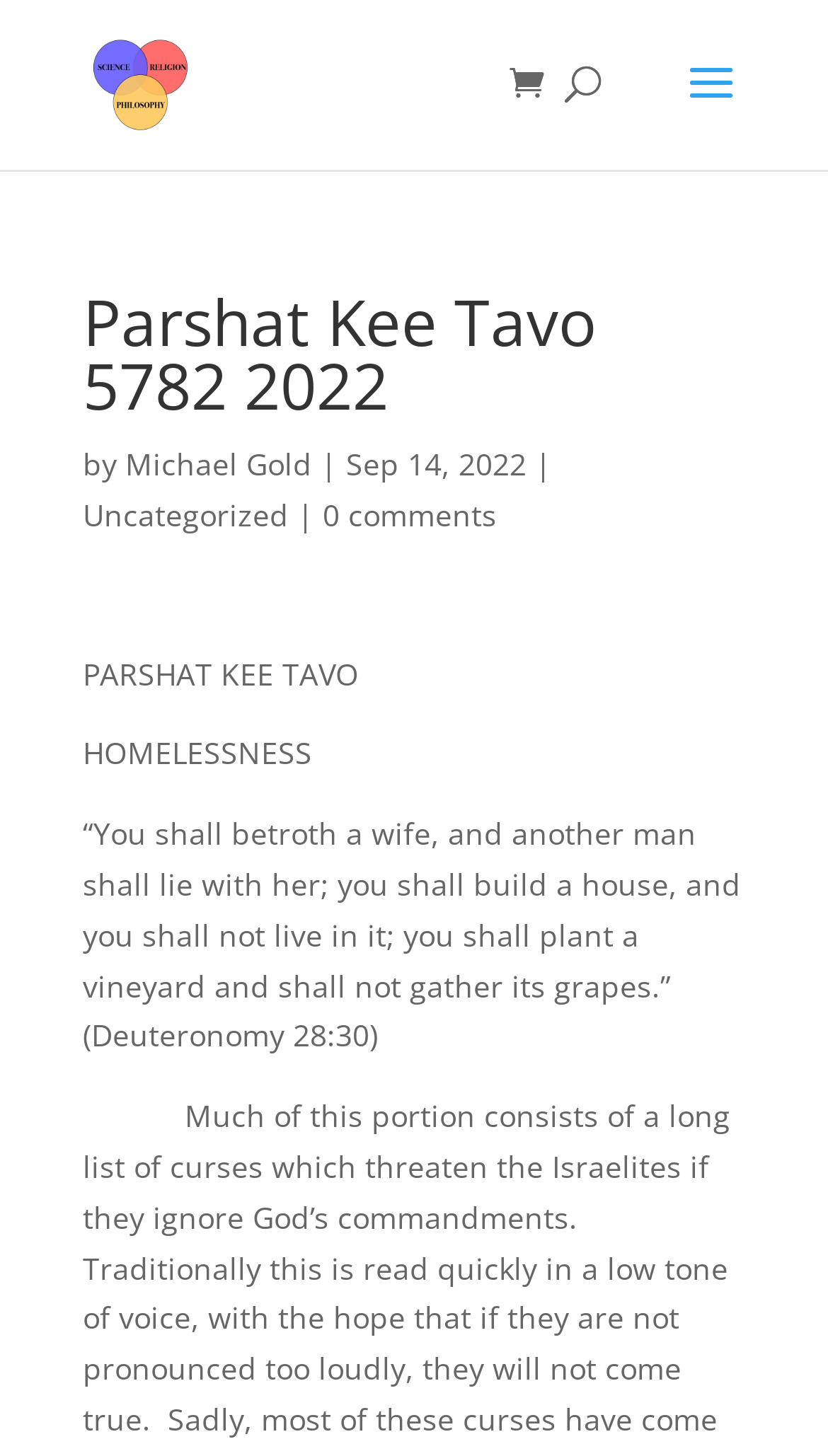For the element described, predict the bounding box coordinates as (top-left x, top-left y, bottom-right x, bottom-right y). All values should be between 0 and 1. Element description: 0 comments

[0.39, 0.339, 0.6, 0.367]